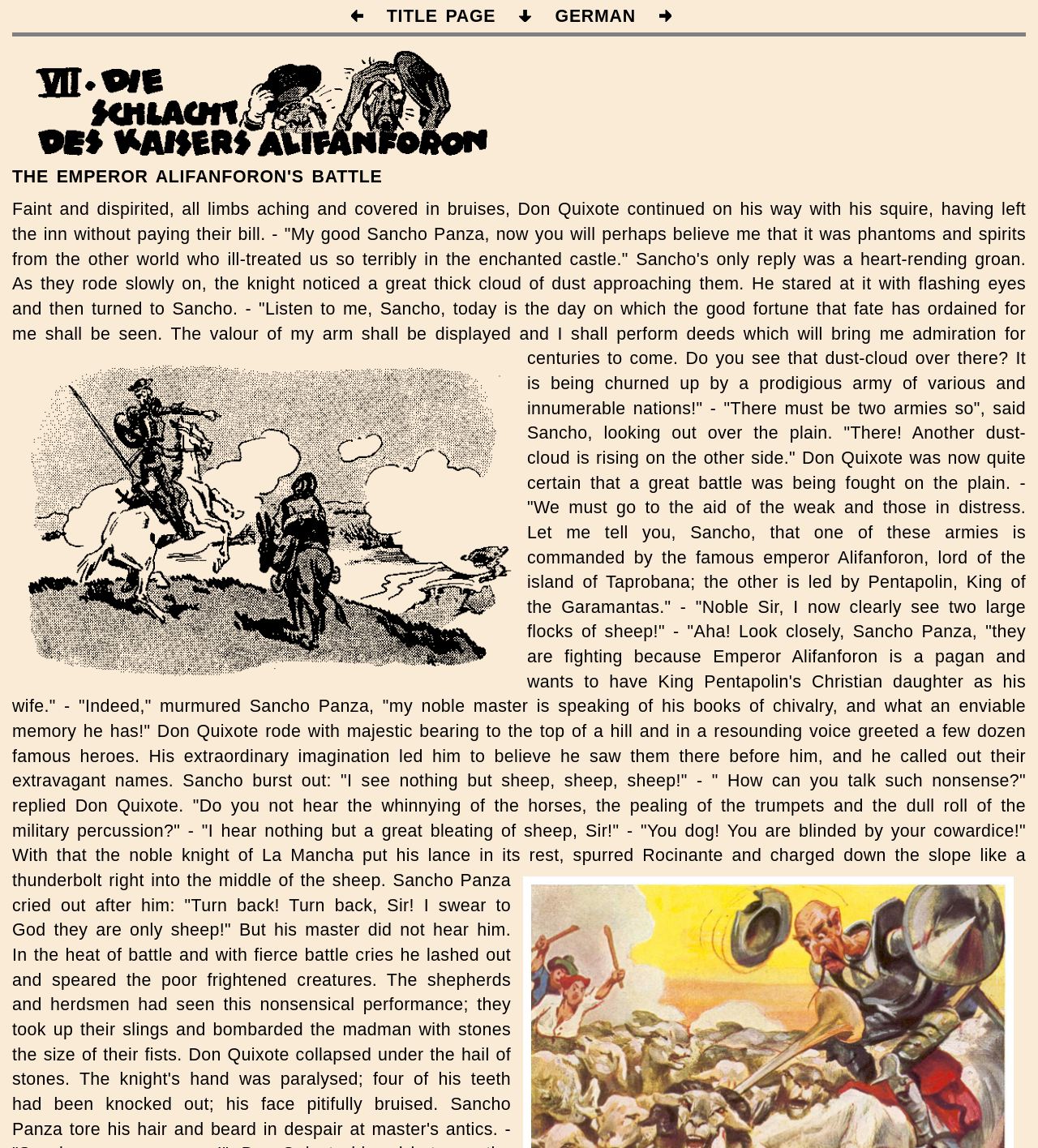Locate the headline of the webpage and generate its content.

   TITLE PAGE      GERMAN     